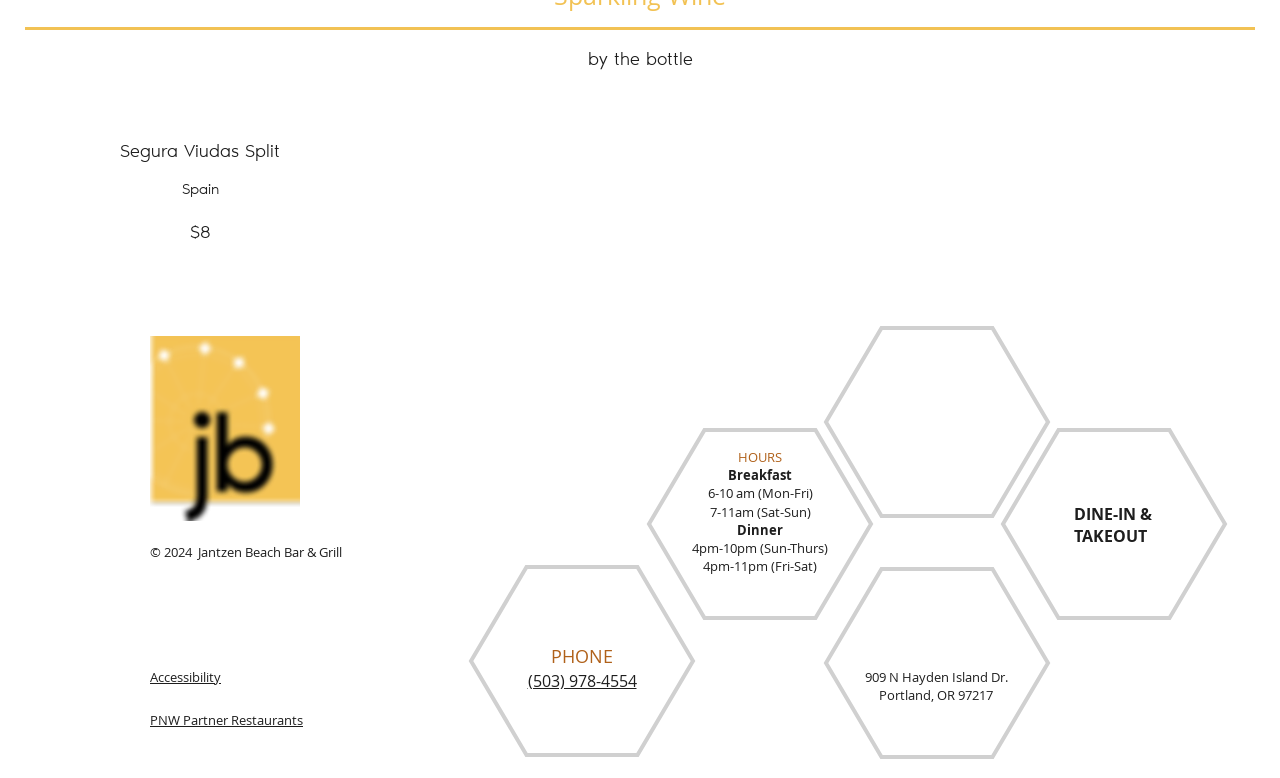Specify the bounding box coordinates of the area that needs to be clicked to achieve the following instruction: "Check the address".

[0.675, 0.858, 0.787, 0.905]